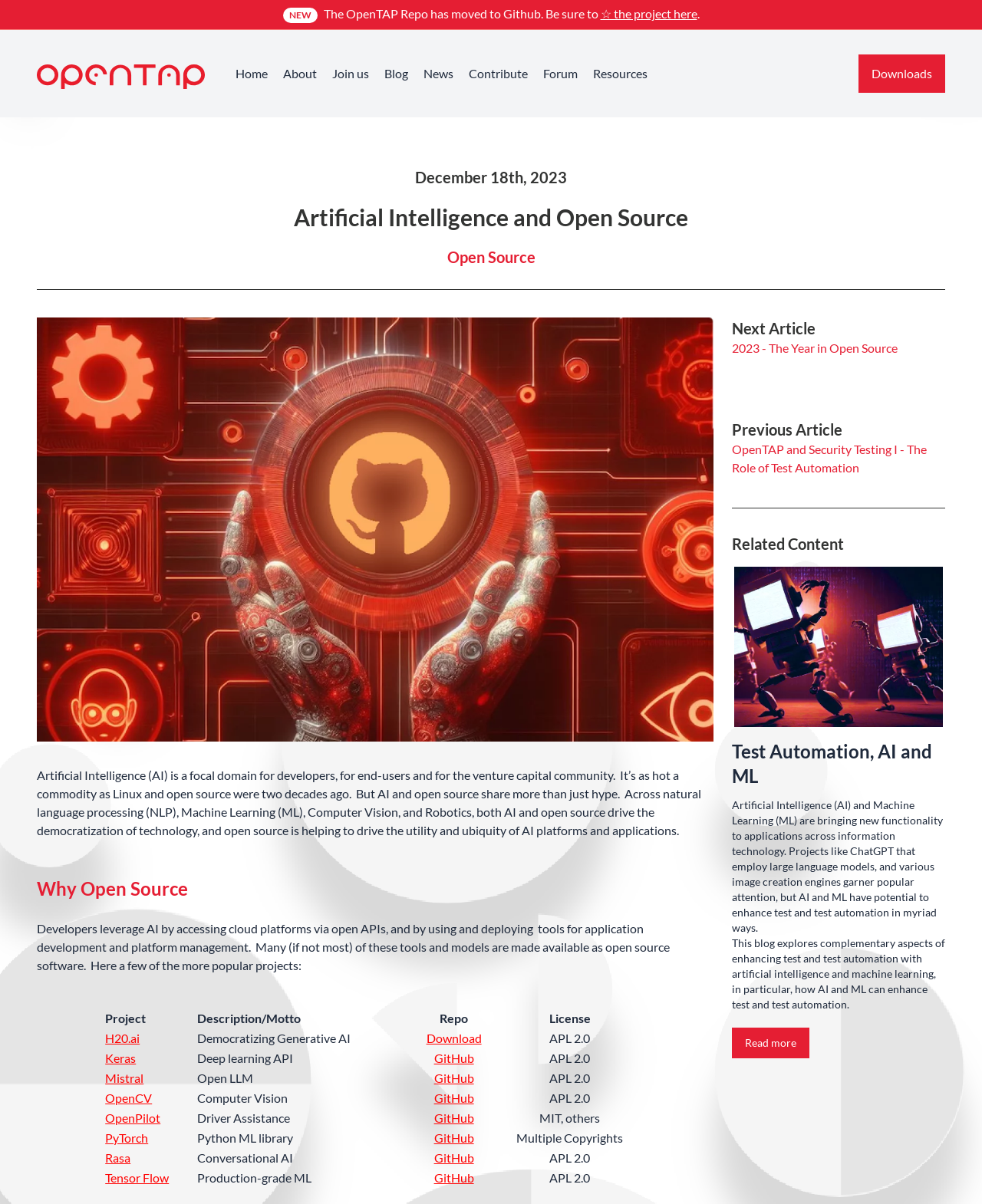Determine the bounding box for the UI element described here: "aria-label="OpenTAP Logo"".

[0.038, 0.053, 0.209, 0.074]